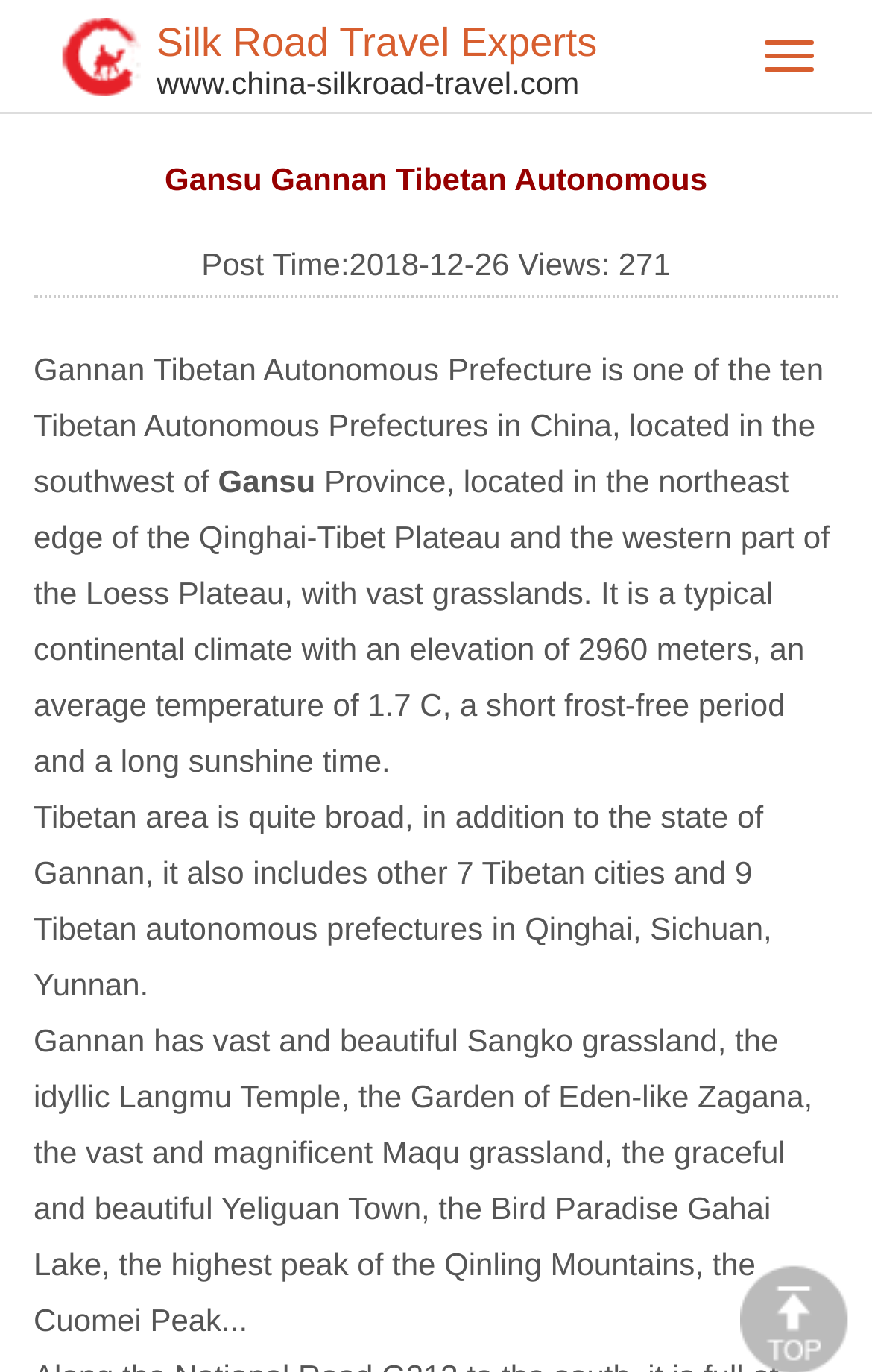Respond to the question with just a single word or phrase: 
What is the elevation of Gannan Tibetan Autonomous Prefecture?

2960 meters